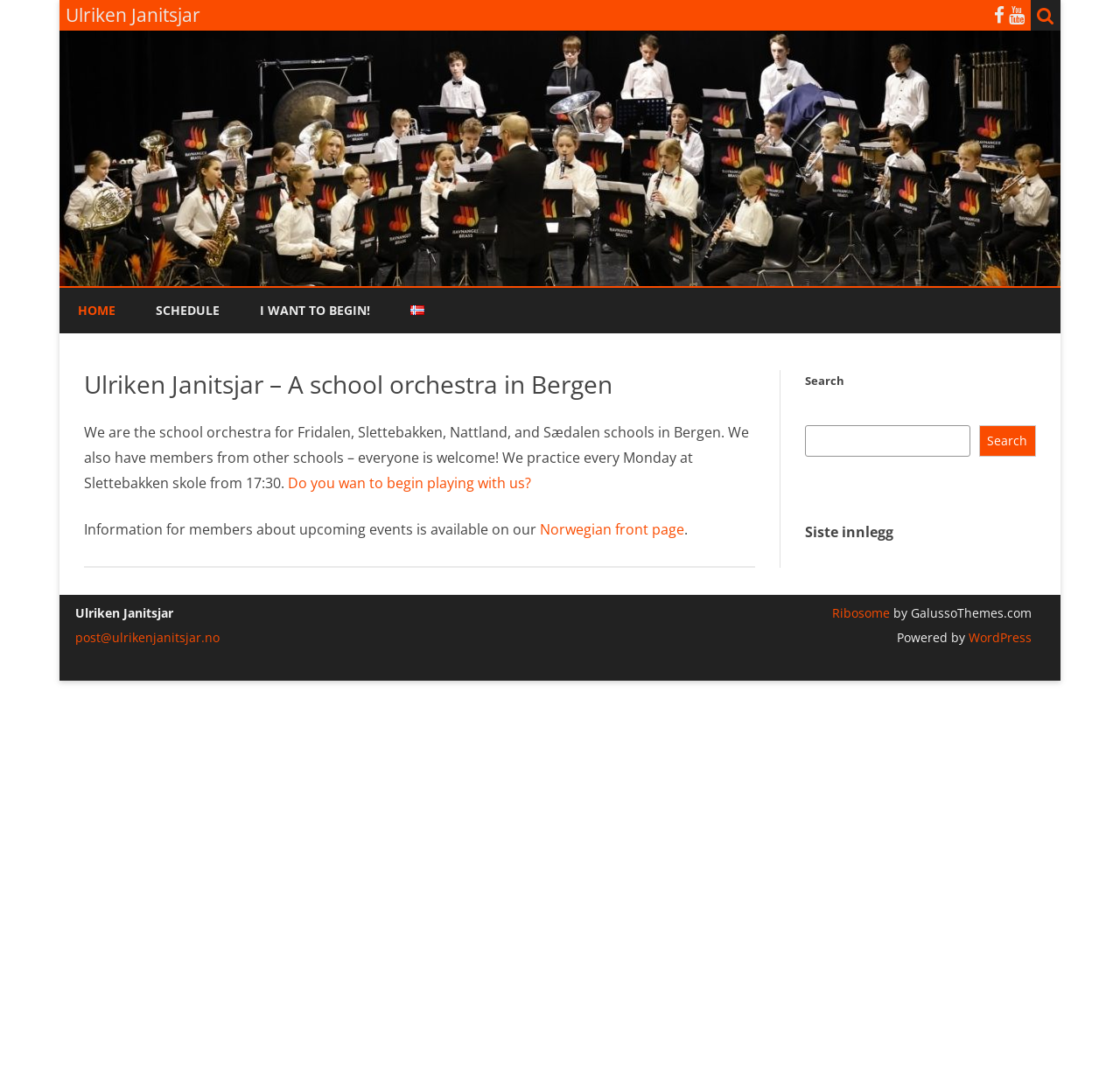Determine the bounding box coordinates of the region to click in order to accomplish the following instruction: "View the Norwegian front page". Provide the coordinates as four float numbers between 0 and 1, specifically [left, top, right, bottom].

[0.482, 0.485, 0.611, 0.503]